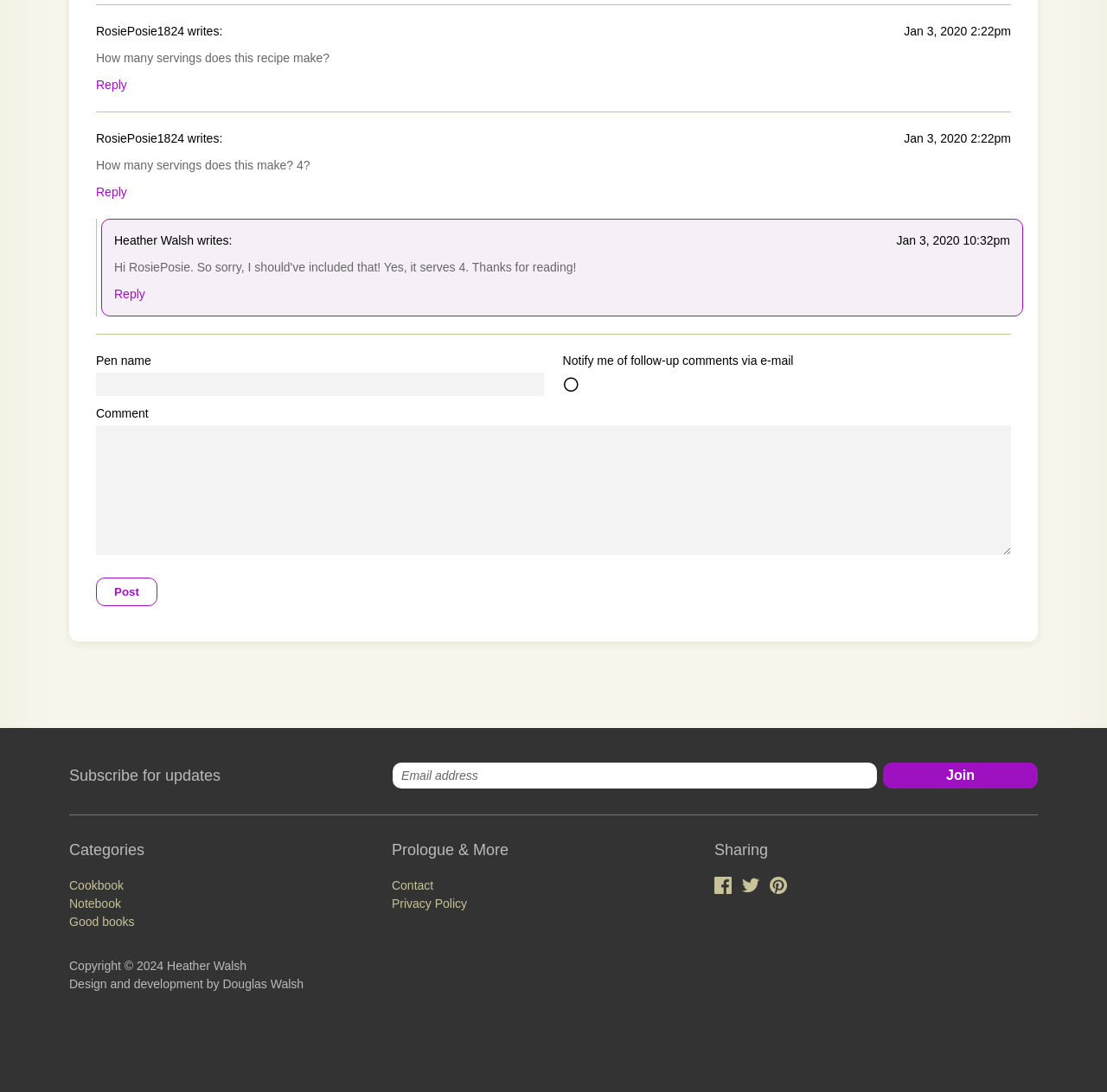Please determine the bounding box coordinates of the section I need to click to accomplish this instruction: "Check contact information".

None